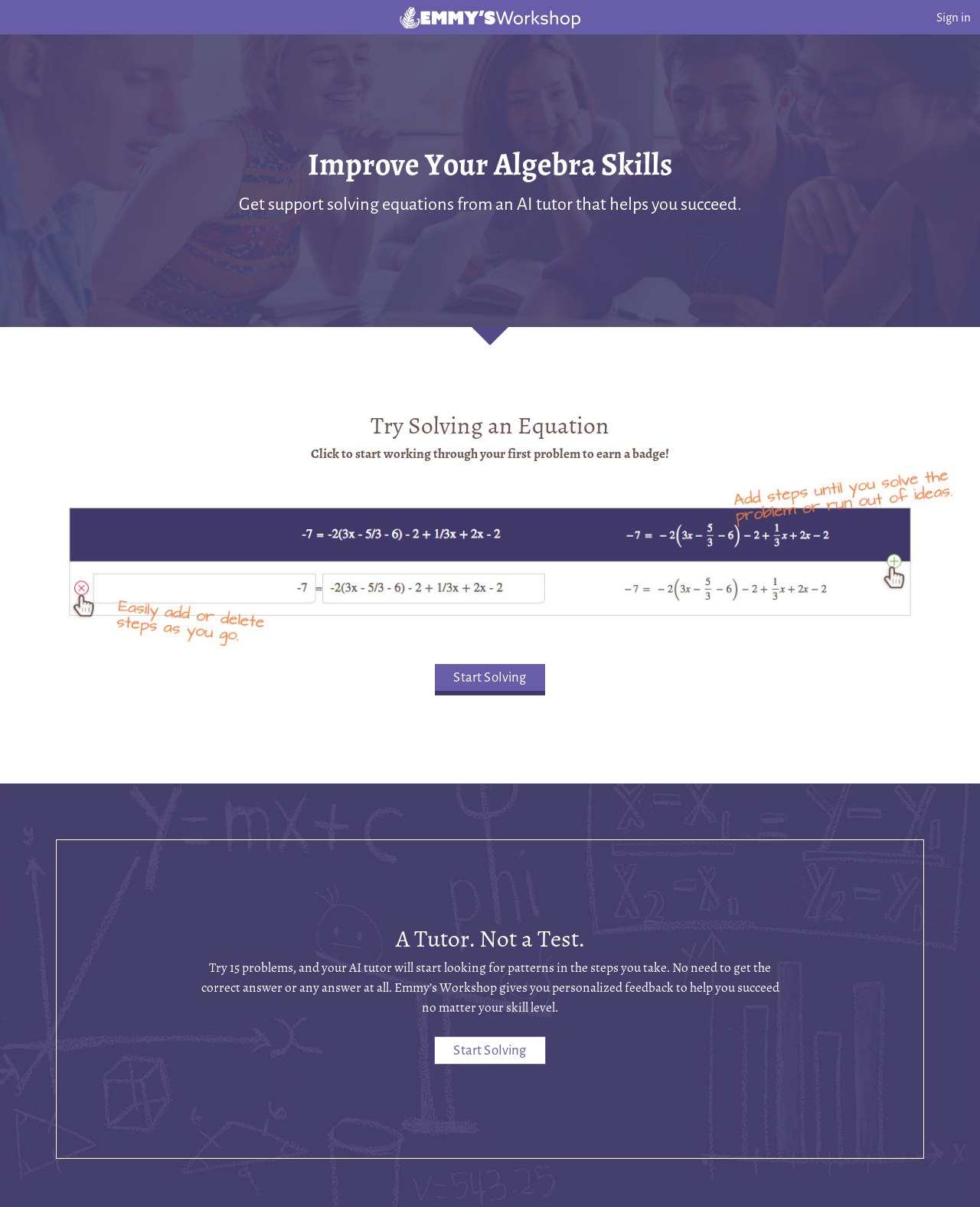Generate a detailed explanation of the webpage's features and information.

The webpage is titled "Emmy's Workshop" and has a logo icon at the top left corner. At the top right corner, there is a "Sign in" link. Below the logo, there are four headings that introduce the purpose of the webpage. The first heading reads "Improve Your Algebra Skills", followed by a description of how the AI tutor can help users succeed. The third heading invites users to "Try Solving an Equation", and the fourth heading encourages users to start working on their first problem to earn a badge.

Below these headings, there is a graph image that shows points and how to add steps to solve a problem. This image takes up most of the width of the page and is centered. Above the graph, there is a link to "Start Solving". 

Further down the page, there is a heading that reads "A Tutor. Not a Test." Below this heading, there is a paragraph of text that explains how the AI tutor provides personalized feedback to help users succeed, regardless of their skill level. Finally, there is another "Start Solving" link at the bottom of the page.